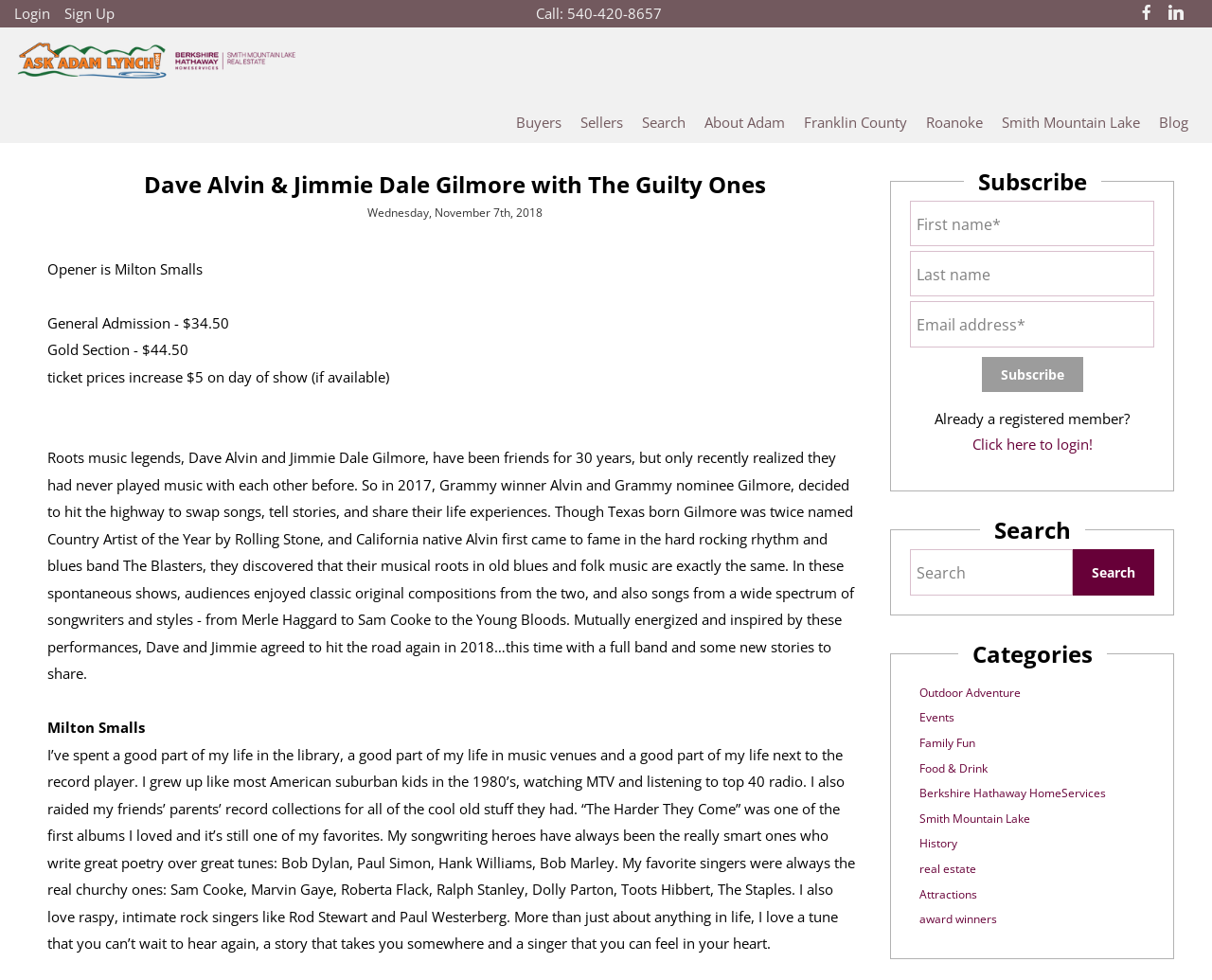What is the name of the band that Dave Alvin and Jimmie Dale Gilmore are playing with?
Give a detailed response to the question by analyzing the screenshot.

I found the answer by looking at the title of the webpage, which says 'Dave Alvin & Jimmie Dale Gilmore with The Guilty Ones'.